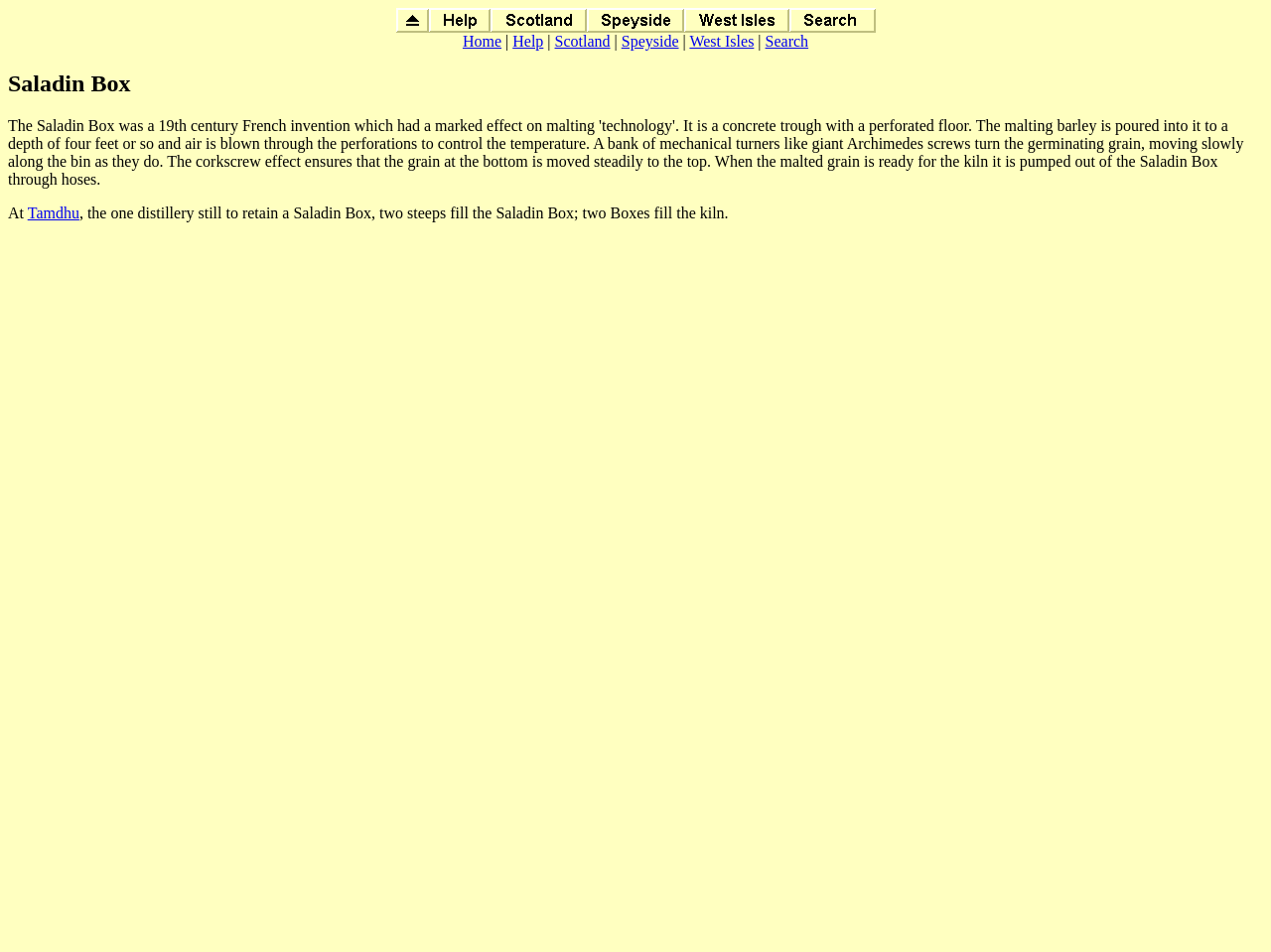What is the name of the distillery mentioned?
Use the image to answer the question with a single word or phrase.

Tamdhu